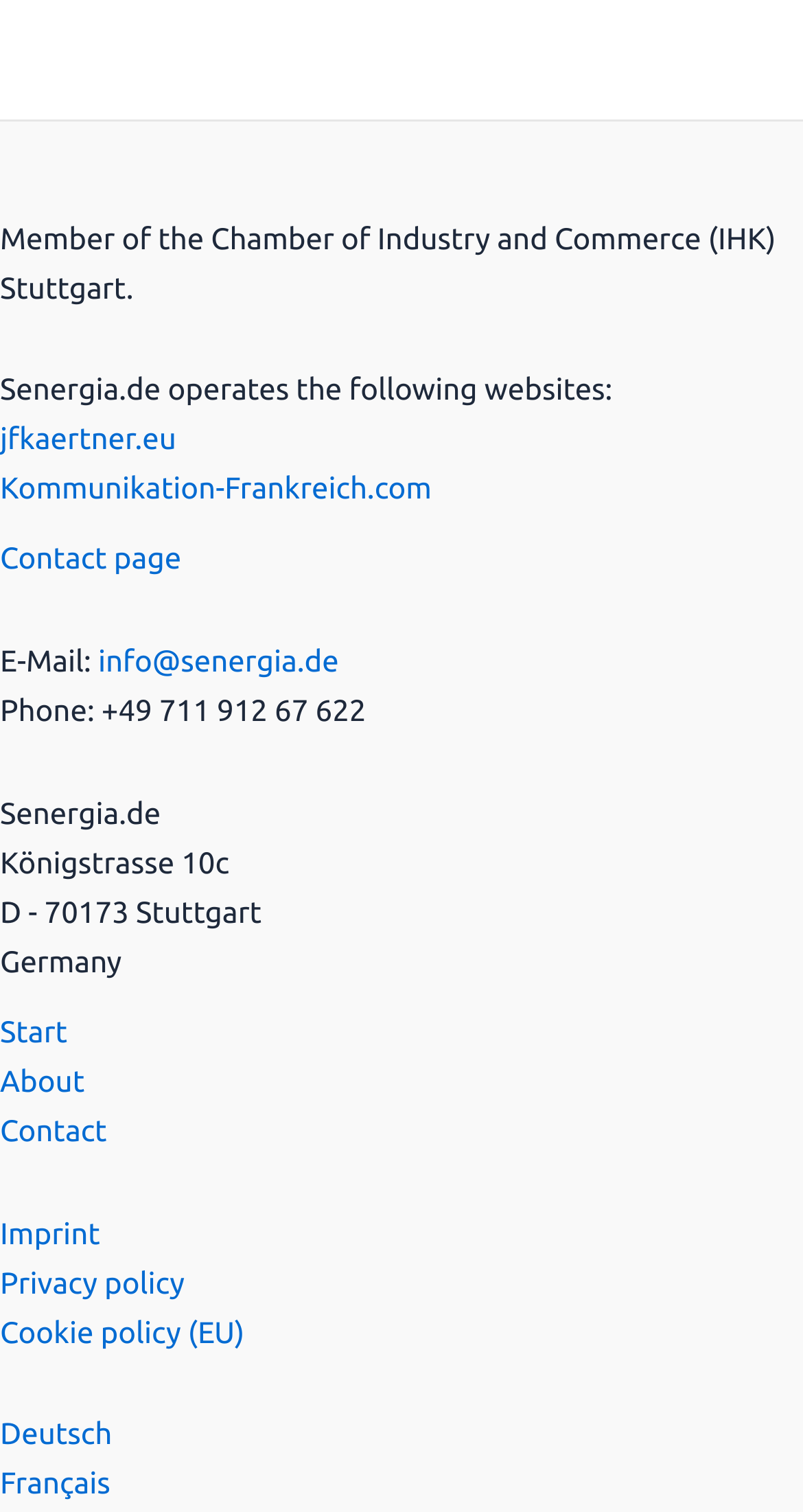Identify the bounding box coordinates for the UI element that matches this description: "Privacy policy".

[0.0, 0.836, 0.23, 0.859]